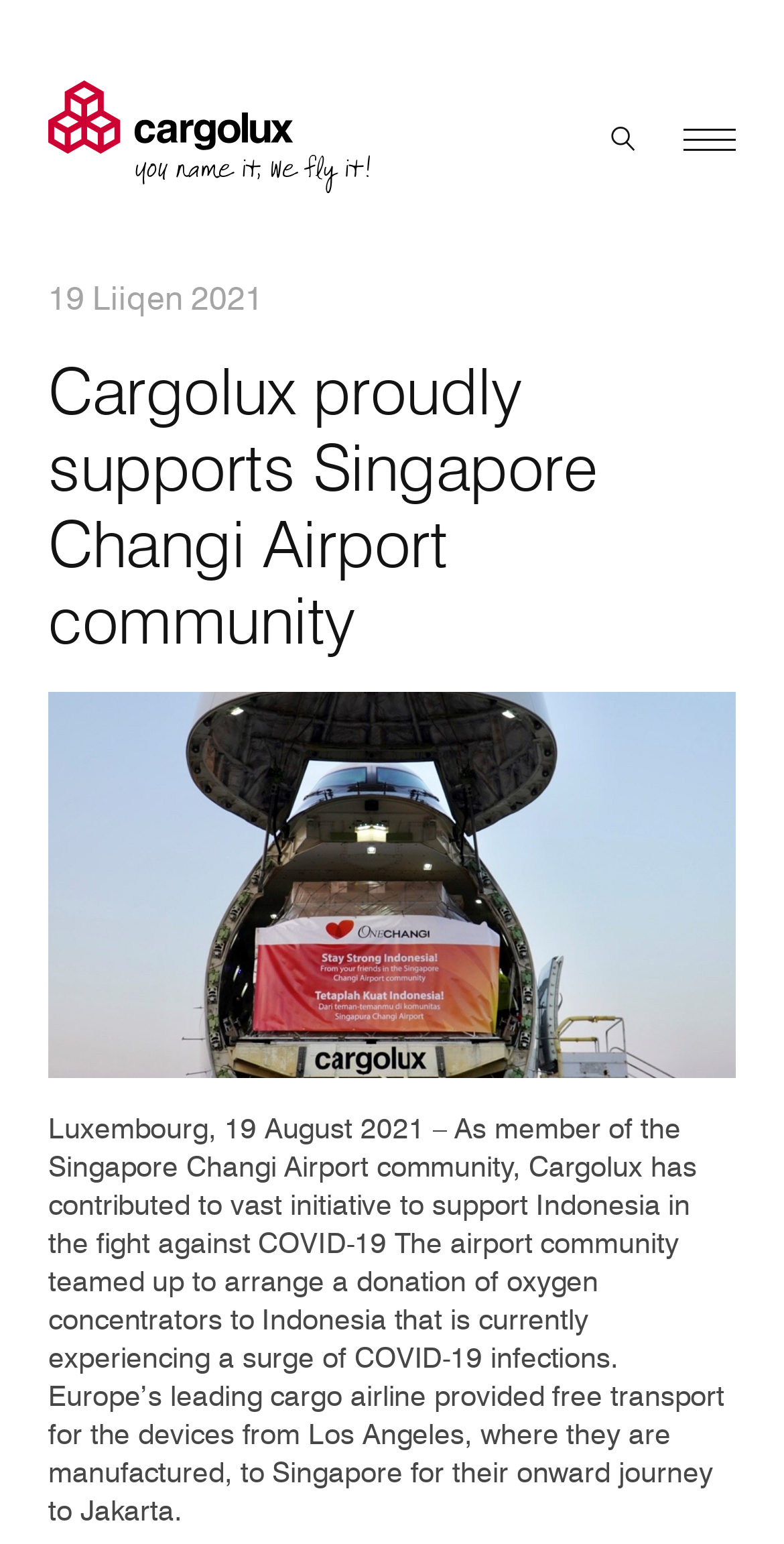What is the name of the cargo carrier?
Refer to the image and give a detailed answer to the question.

The name of the cargo carrier can be found in the top-left corner of the webpage, where the logo and the text 'Cargolux' are displayed.